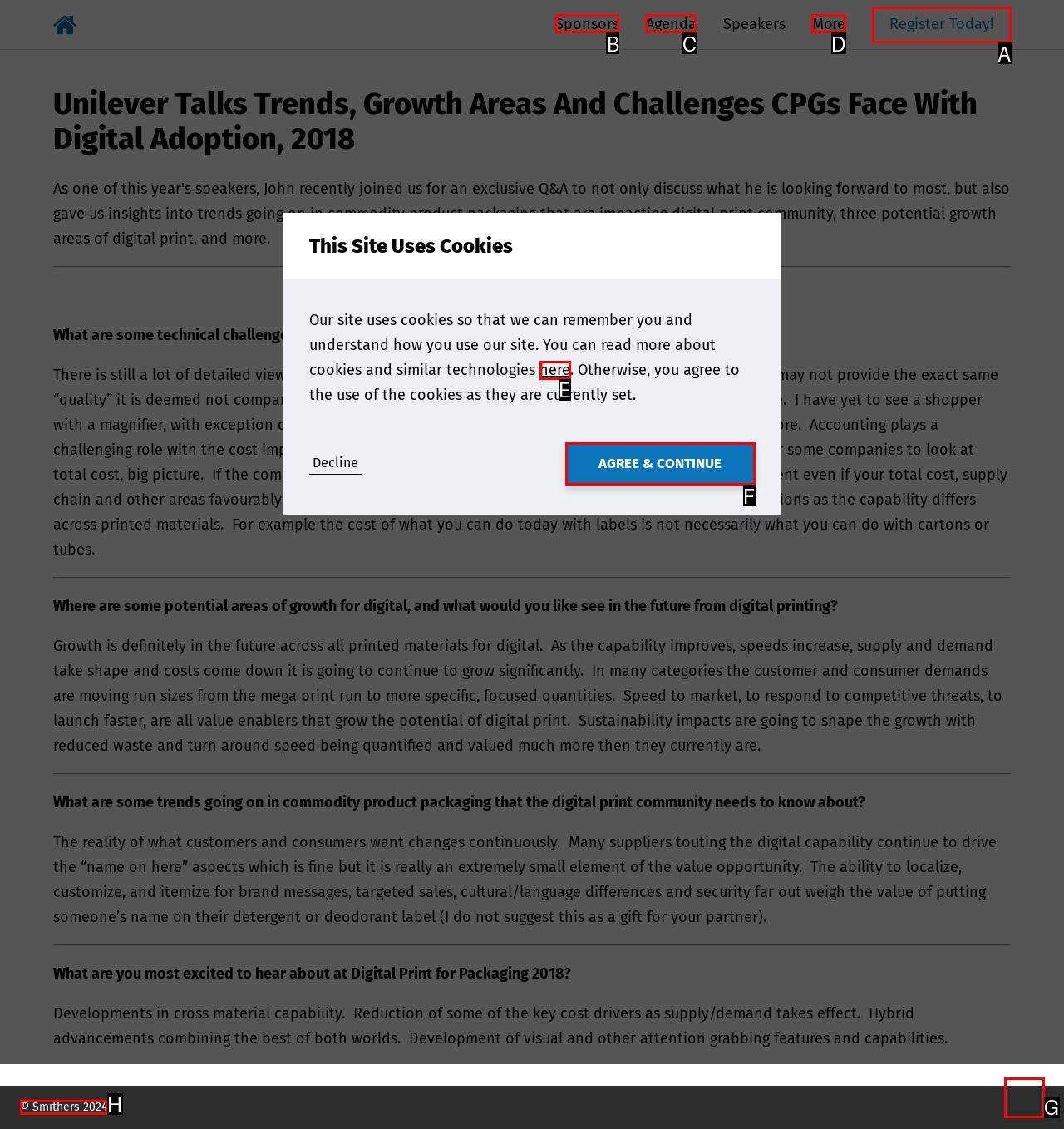Which option should be clicked to complete this task: Register Today
Reply with the letter of the correct choice from the given choices.

A